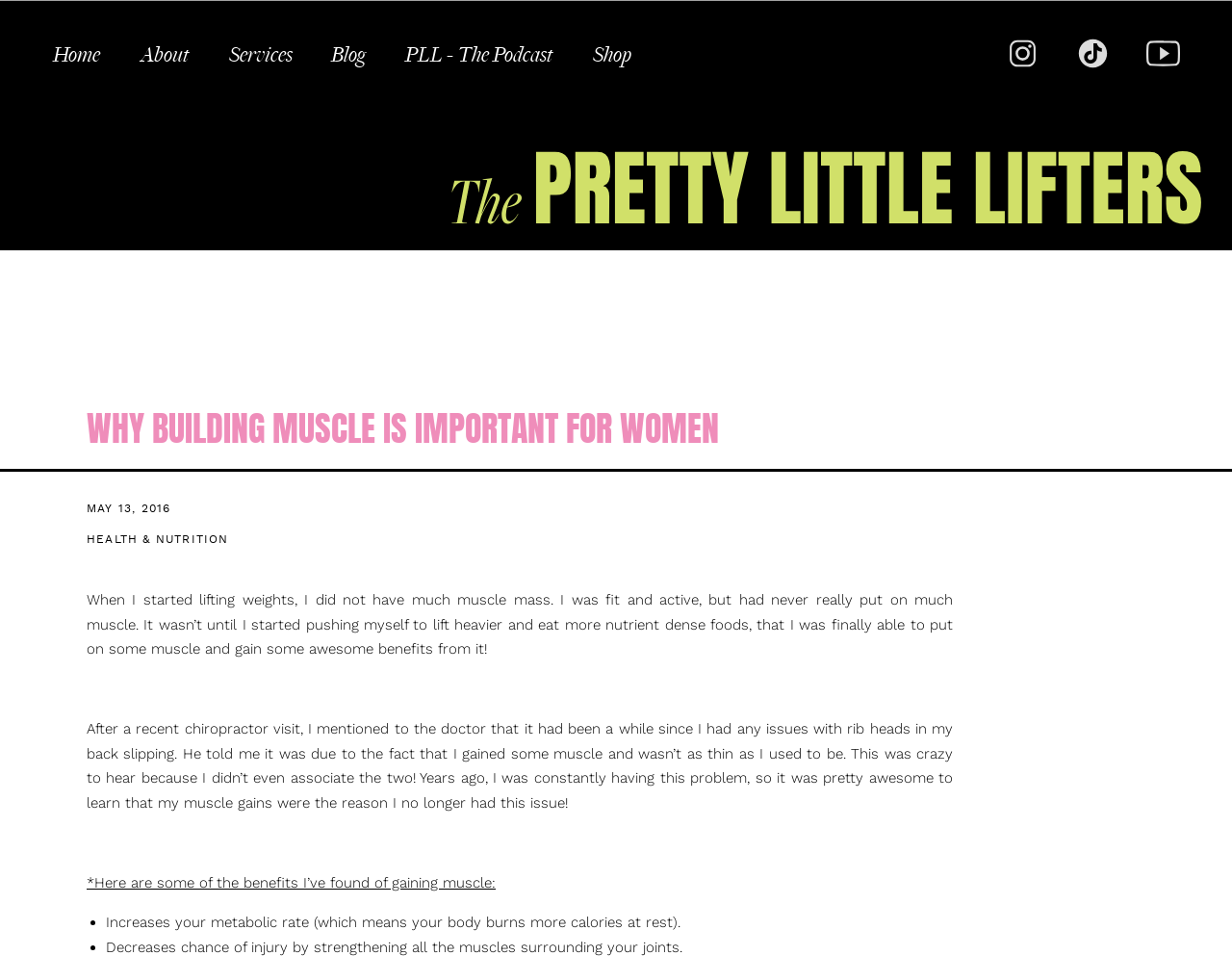Based on what you see in the screenshot, provide a thorough answer to this question: What is the name of the podcast mentioned on the webpage?

The webpage has a link to 'PLL - The Podcast', which is likely a podcast related to the topic of building muscle and health, given the context of the webpage.